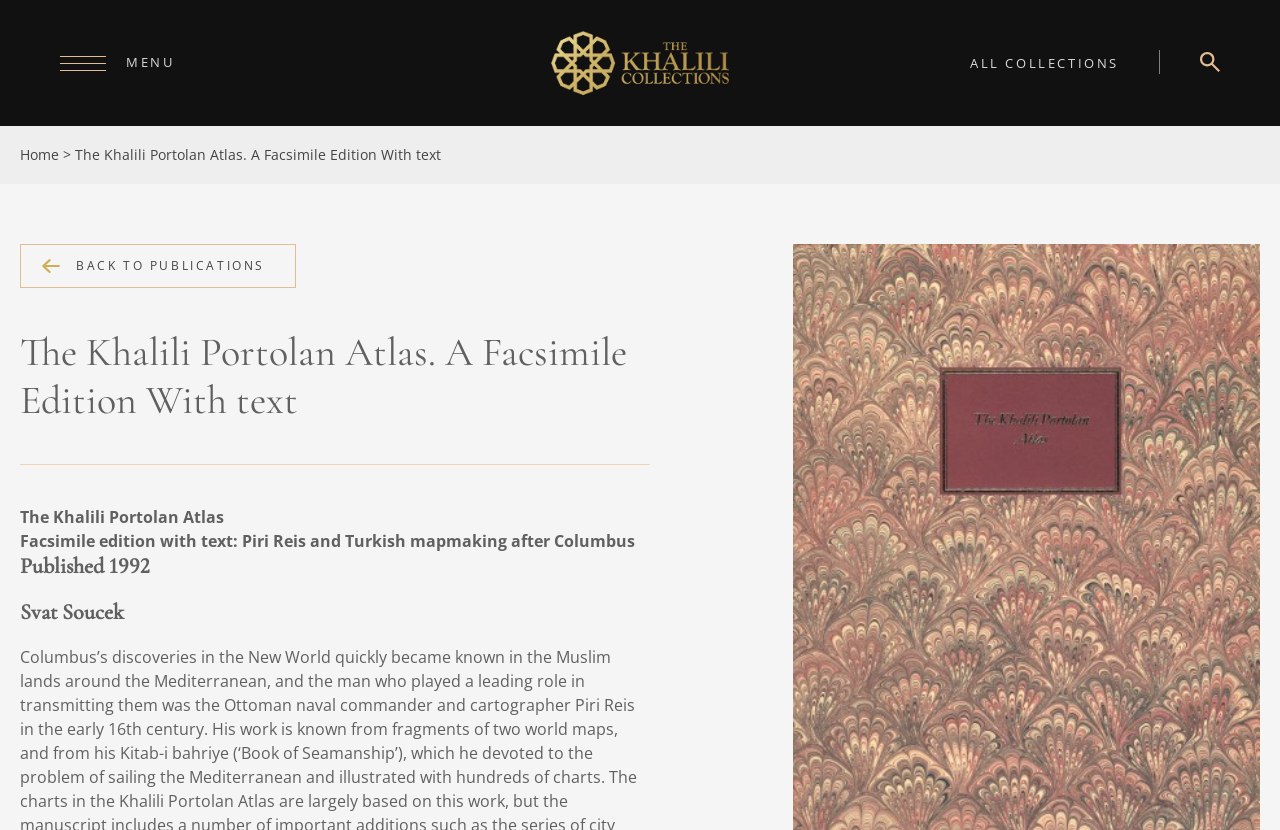What is the name of the atlas?
Give a detailed response to the question by analyzing the screenshot.

I found the answer by looking at the title of the webpage, which is 'The Khalili Portolan Atlas. A Facsimile Edition With text'. This title is also repeated in the heading elements, which confirms that the name of the atlas is indeed 'The Khalili Portolan Atlas'.